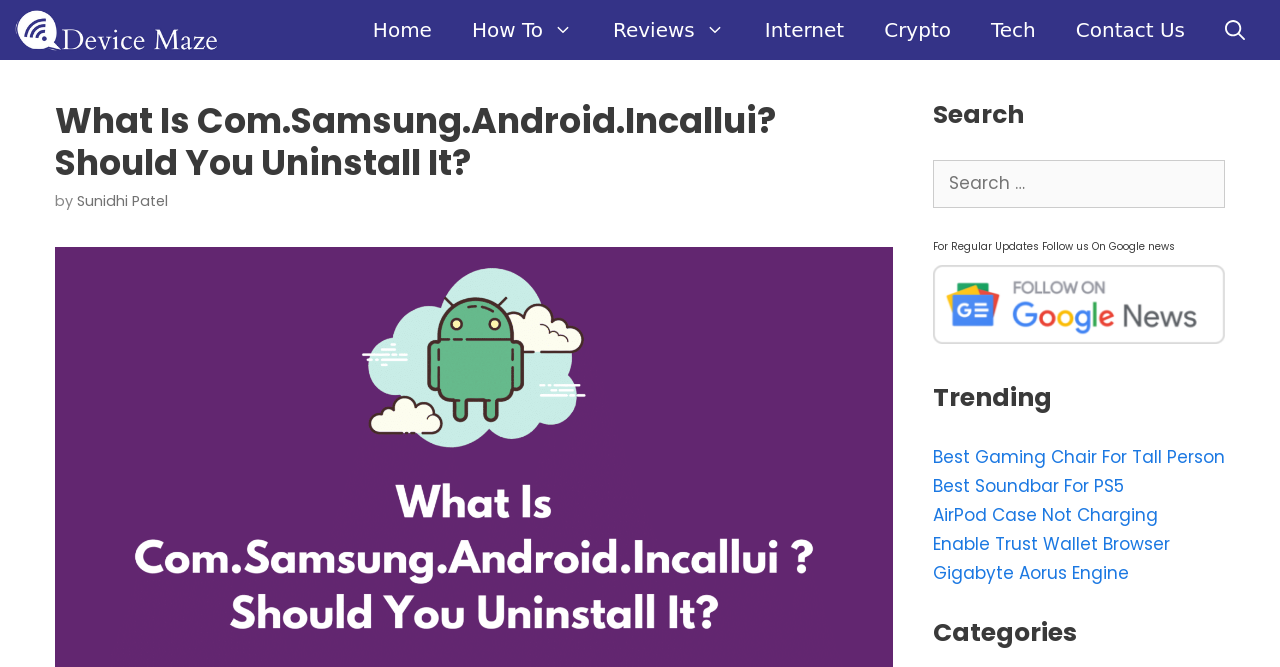Locate the bounding box coordinates of the area where you should click to accomplish the instruction: "search for something".

[0.729, 0.24, 0.957, 0.311]